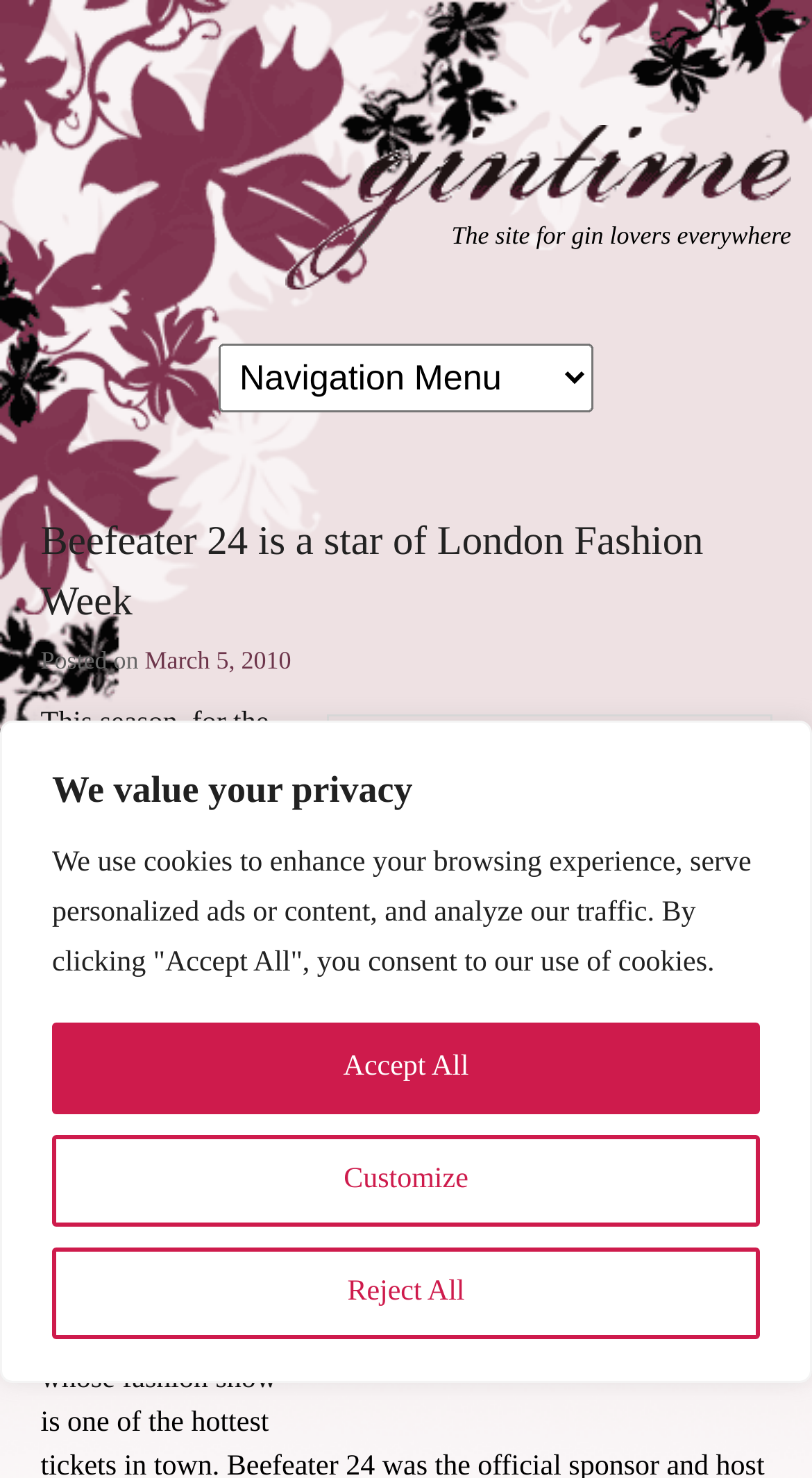Please provide a comprehensive answer to the question below using the information from the image: What is the name of the website?

The webpage has a heading and a link with the text 'Gintime', which suggests that this is the name of the website.